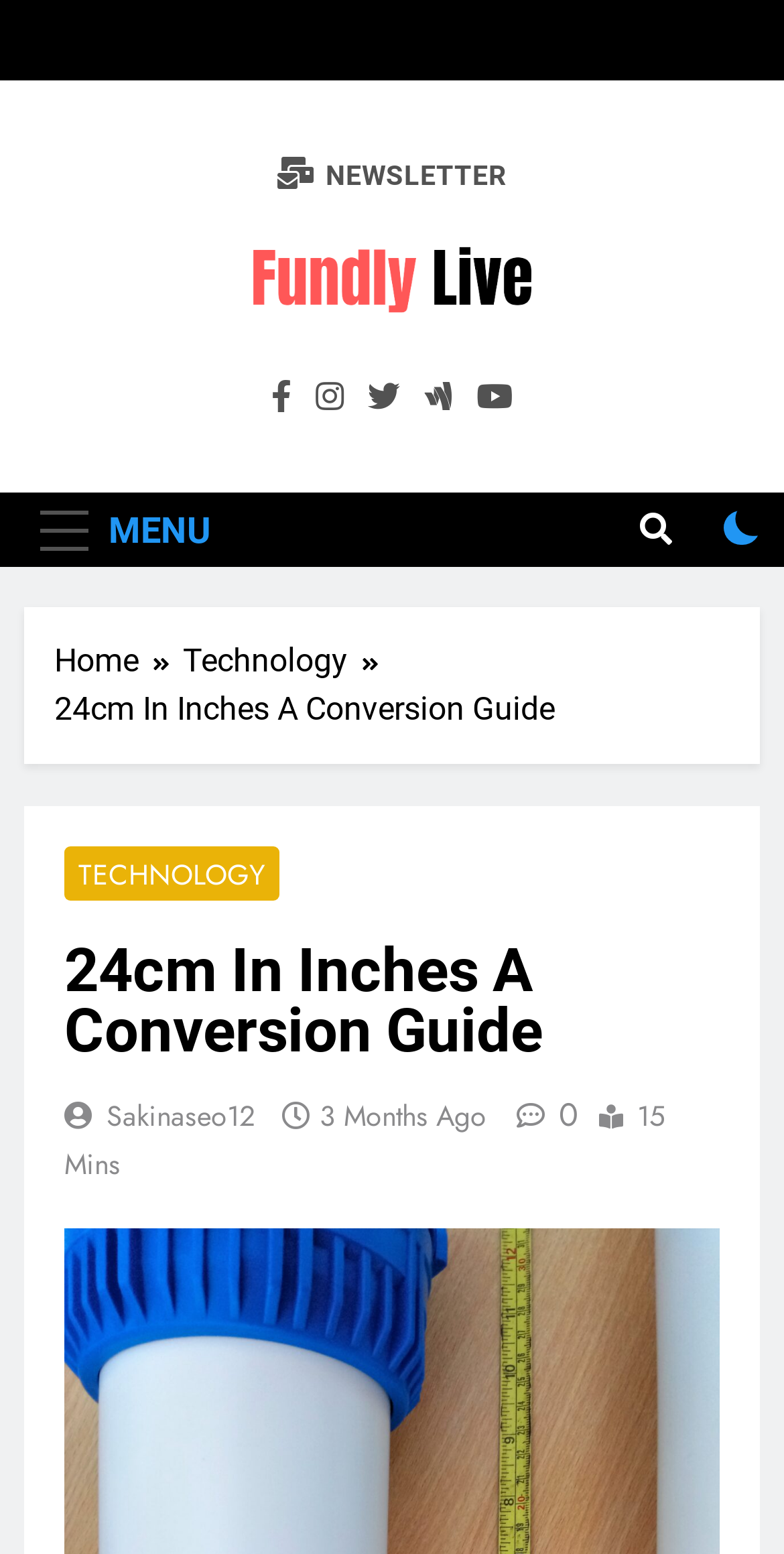Please provide the bounding box coordinate of the region that matches the element description: Logo: RWTH Aachen University. Coordinates should be in the format (top-left x, top-left y, bottom-right x, bottom-right y) and all values should be between 0 and 1.

None